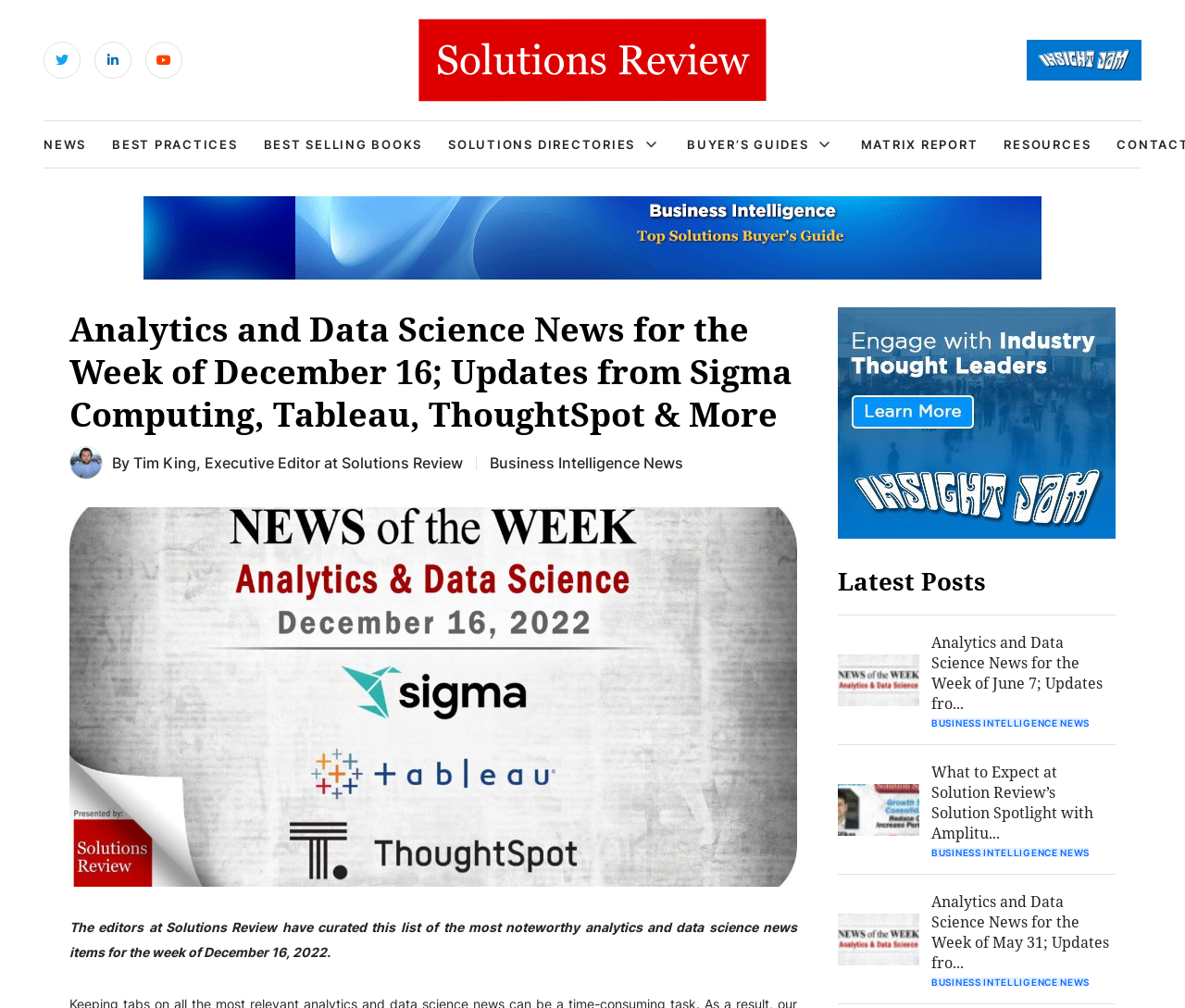Identify the bounding box coordinates of the clickable region to carry out the given instruction: "View the Insight Jam Ad".

[0.707, 0.305, 0.941, 0.534]